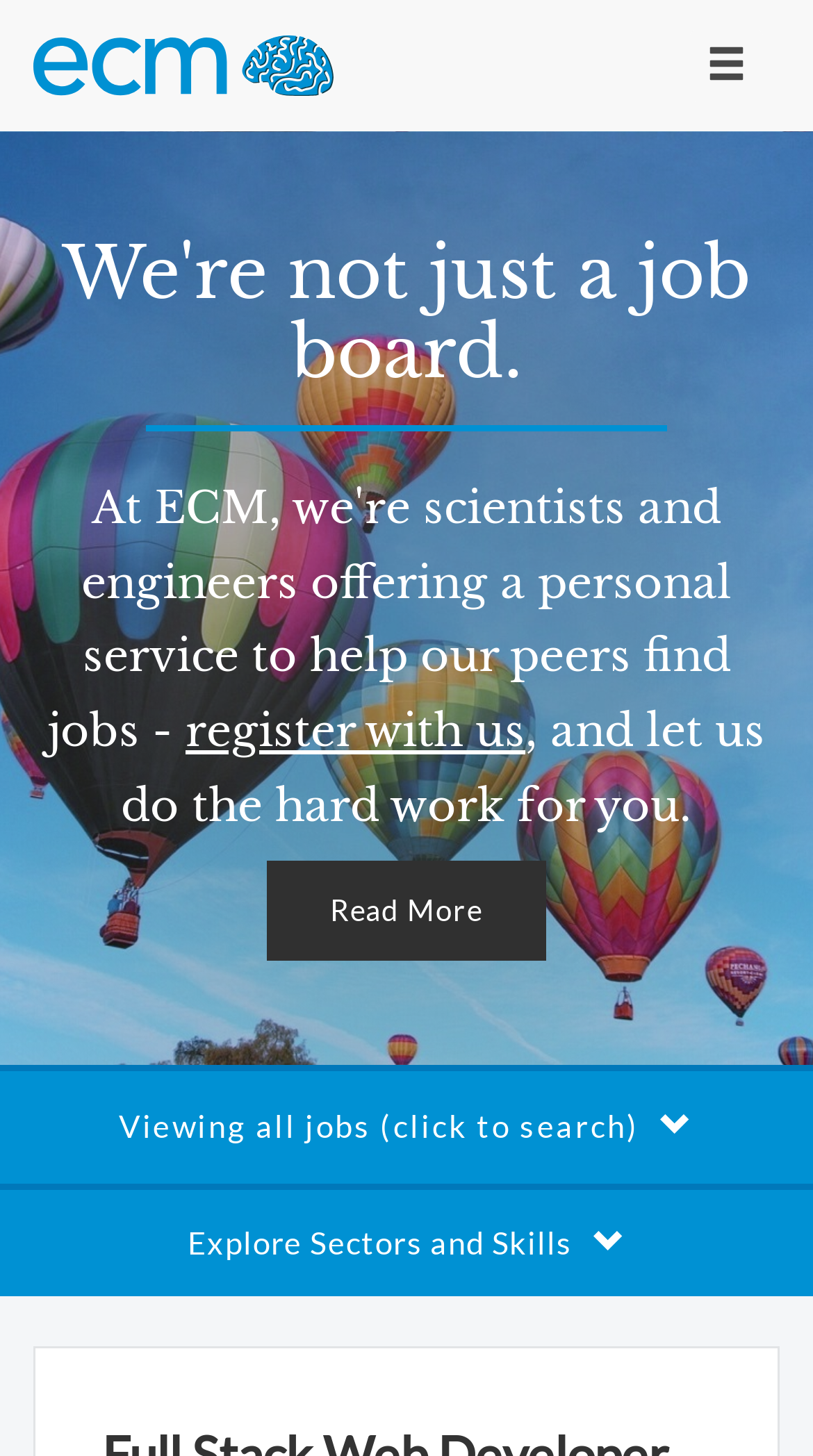What is the principal heading displayed on the webpage?

Full Stack Web Developer (25517)